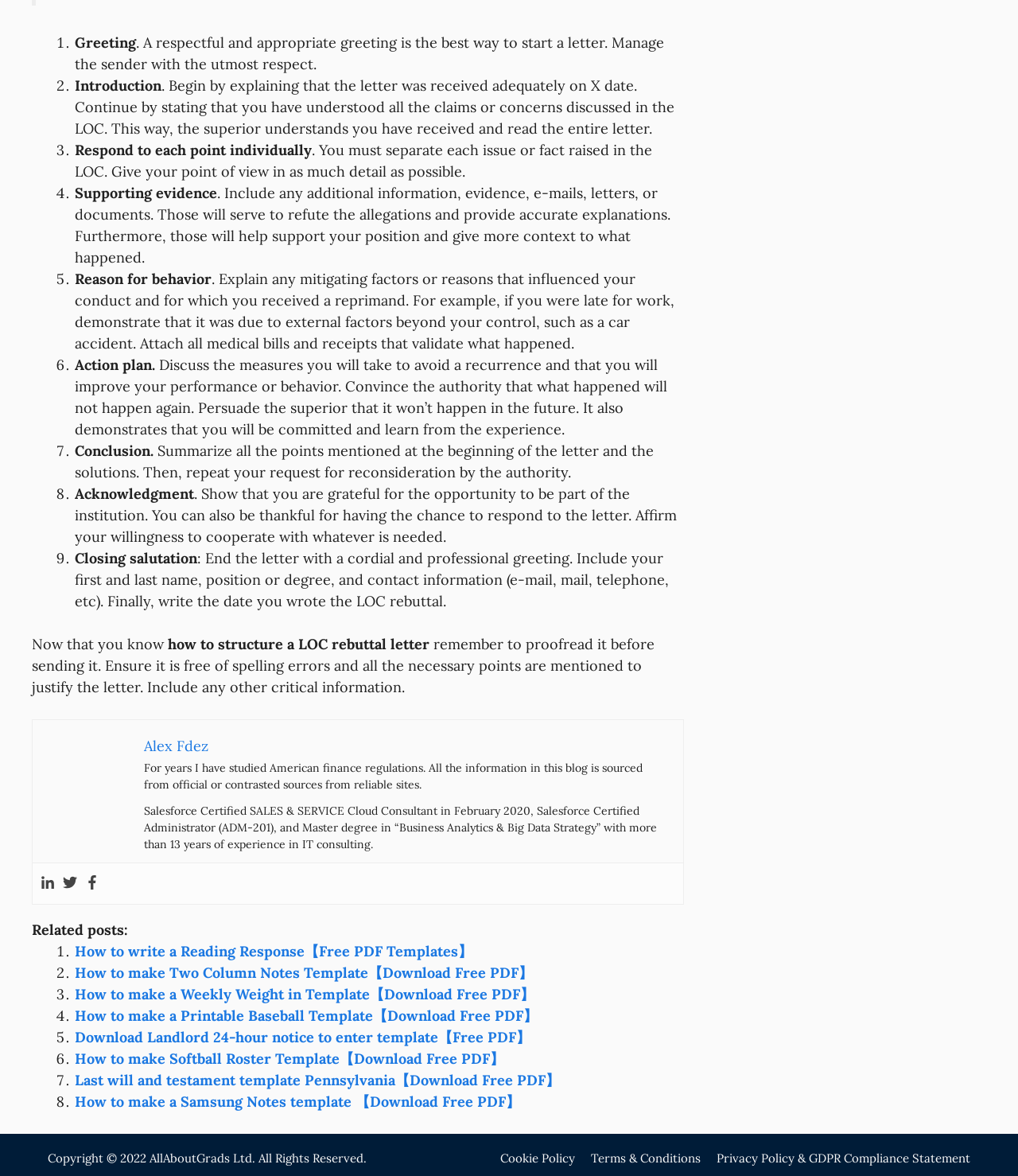Provide the bounding box coordinates for the UI element that is described by this text: "Terms & Conditions". The coordinates should be in the form of four float numbers between 0 and 1: [left, top, right, bottom].

[0.58, 0.972, 0.688, 0.985]